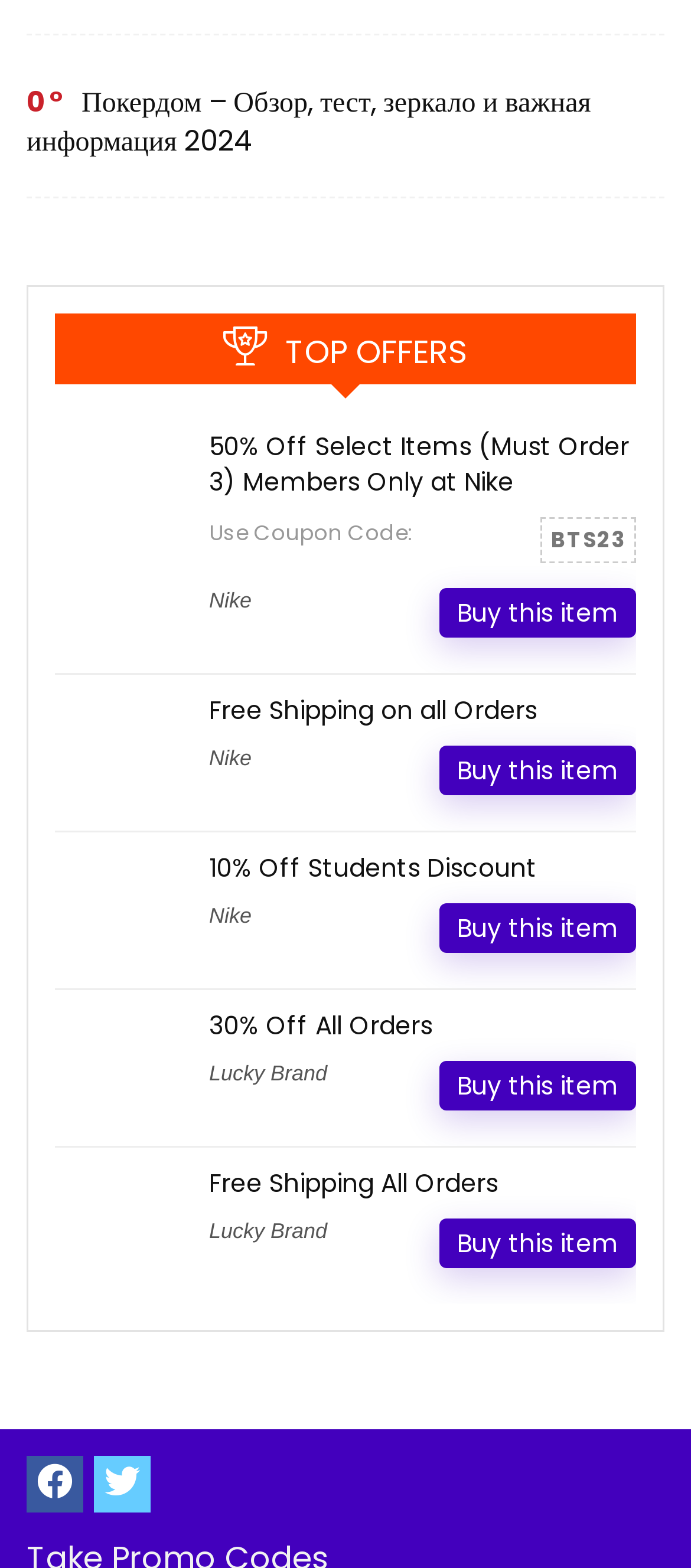Find the bounding box coordinates for the area that should be clicked to accomplish the instruction: "Click on the 'Покердом – Обзор, тест, зеркало и важная информация 2024' link".

[0.038, 0.052, 0.855, 0.103]